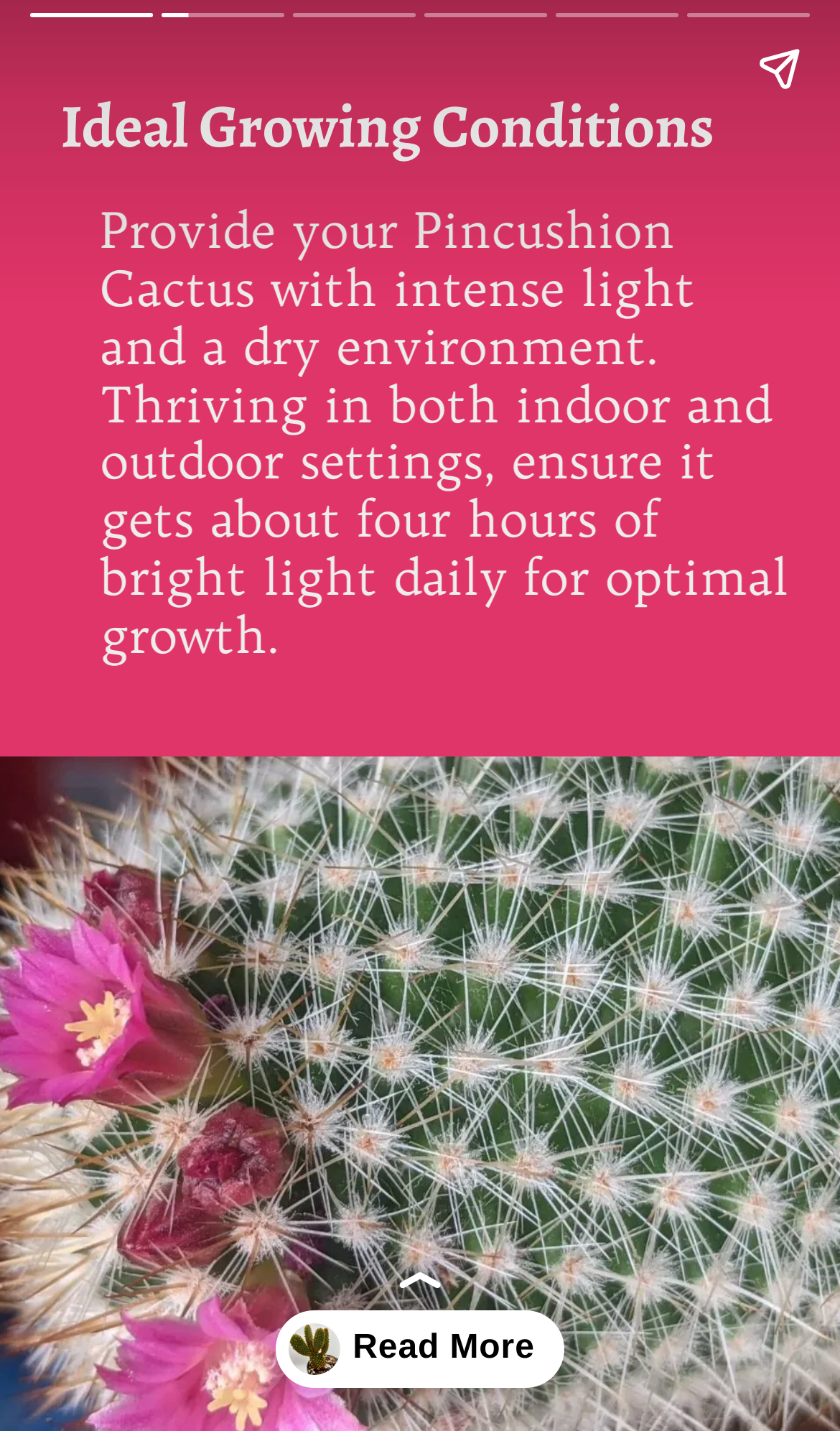Answer the question below in one word or phrase:
What is the purpose of the 'Read More' button?

To read more about ideal growing conditions